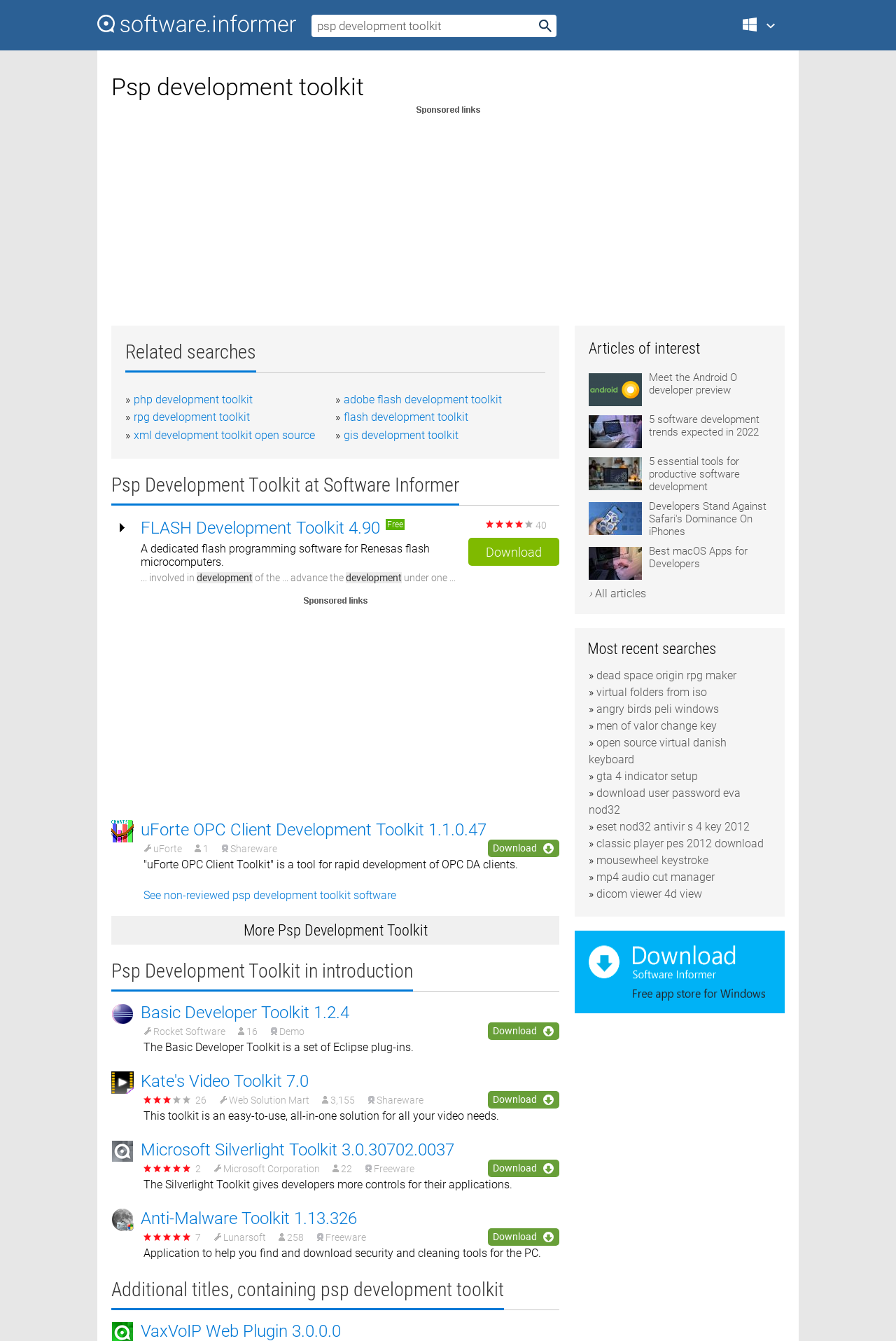What is the purpose of the FLASH Development Toolkit?
Answer the question with as much detail as possible.

The purpose of the FLASH Development Toolkit can be inferred from the StaticText 'A dedicated flash programming software for Renesas flash microcomputers.' which is a child of the image element with the text 'FLASH Development Toolkit'.